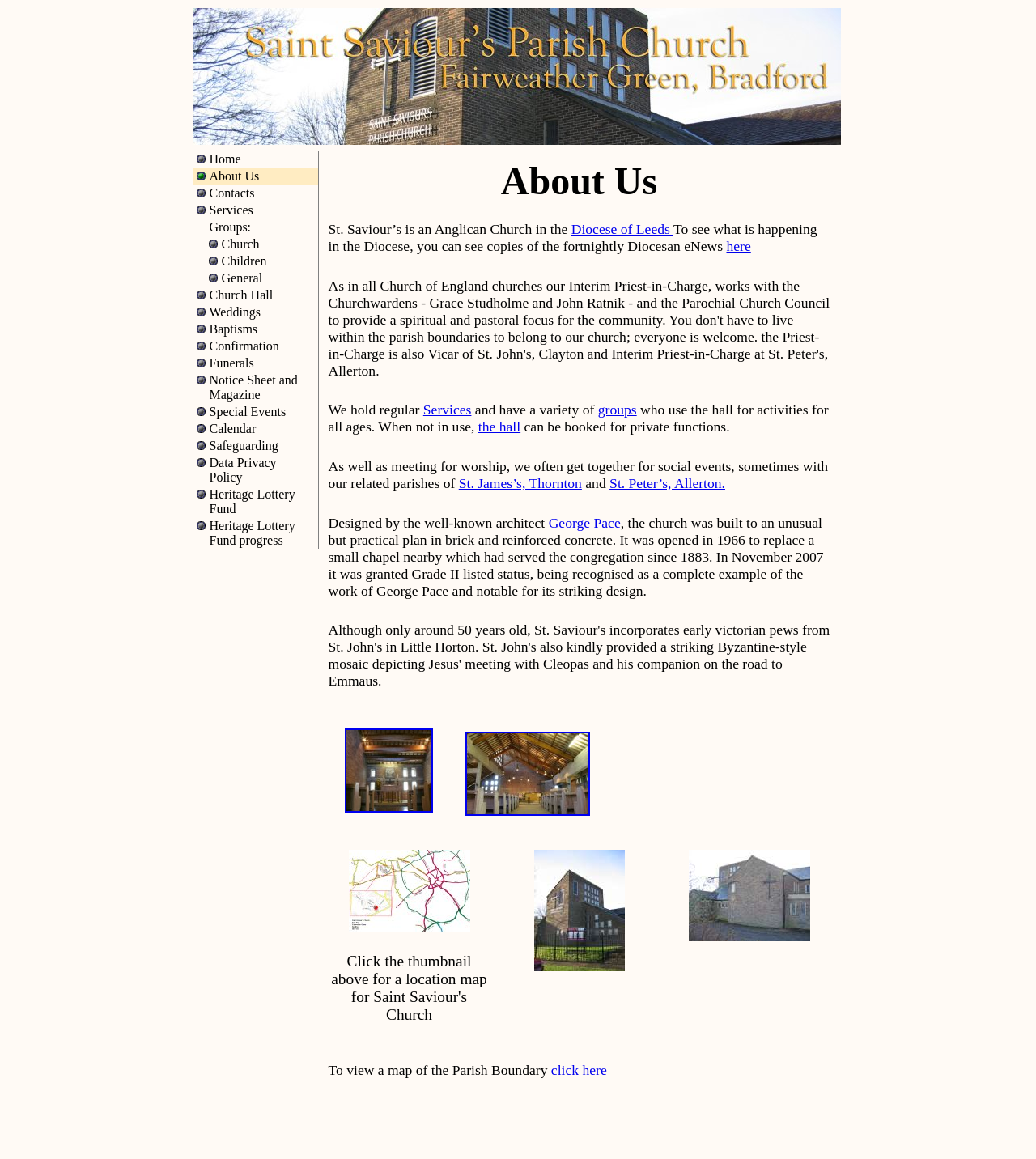Identify the bounding box coordinates for the element you need to click to achieve the following task: "Read about the Heritage Lottery Fund". The coordinates must be four float values ranging from 0 to 1, formatted as [left, top, right, bottom].

[0.186, 0.419, 0.307, 0.446]